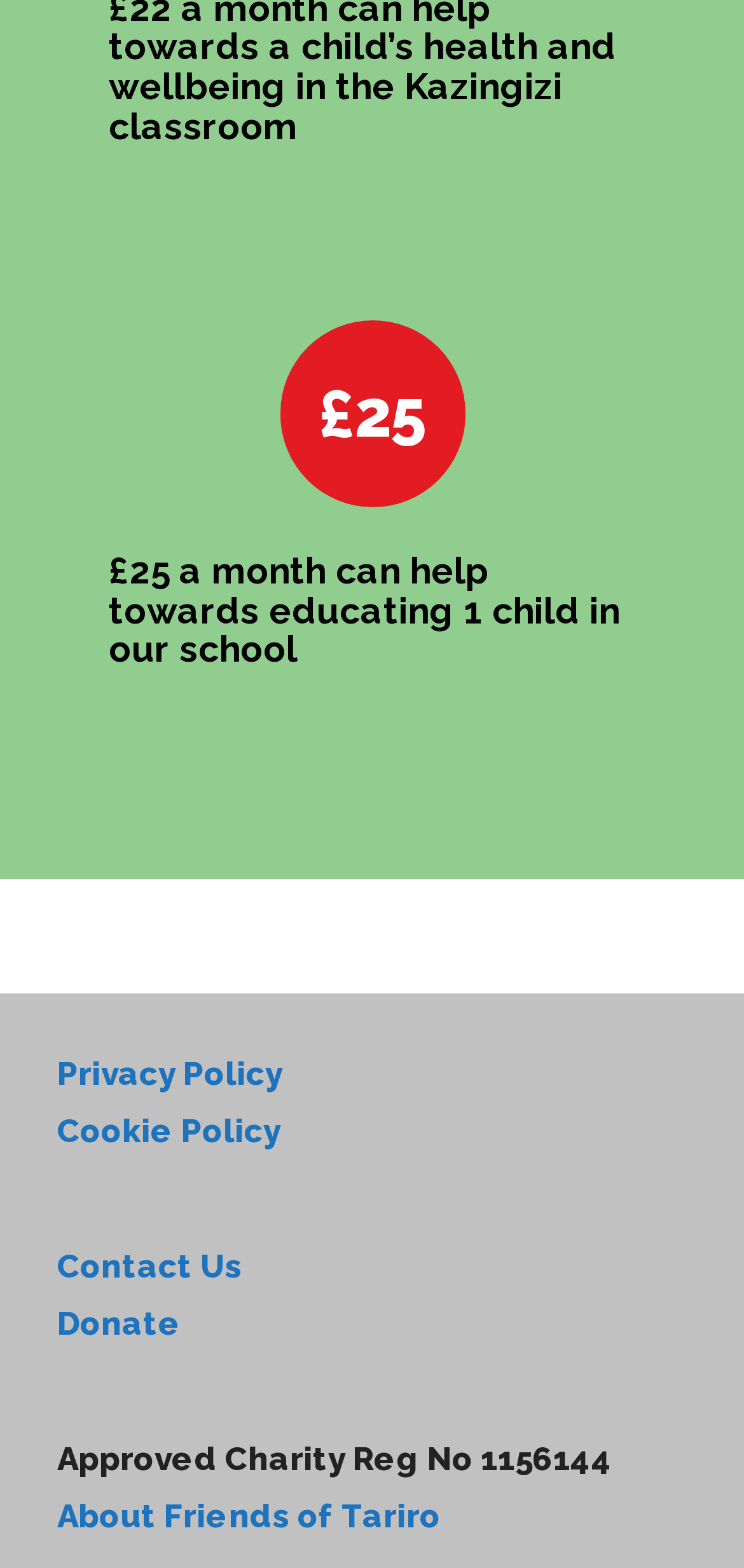Given the element description Privacy Policy, predict the bounding box coordinates for the UI element in the webpage screenshot. The format should be (top-left x, top-left y, bottom-right x, bottom-right y), and the values should be between 0 and 1.

[0.077, 0.672, 0.379, 0.697]